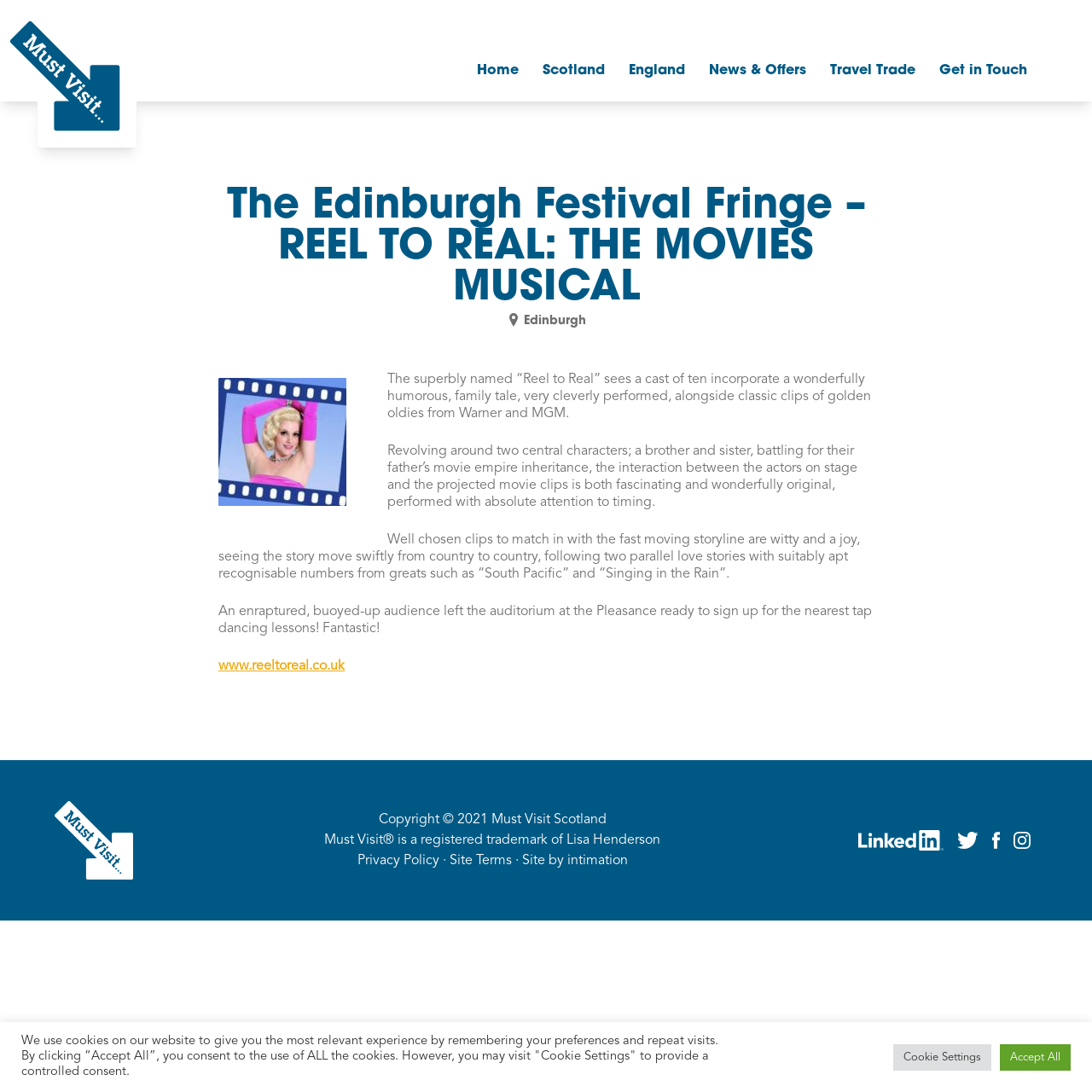Please find the bounding box coordinates of the clickable region needed to complete the following instruction: "Visit the 'Scotland' page". The bounding box coordinates must consist of four float numbers between 0 and 1, i.e., [left, top, right, bottom].

[0.497, 0.055, 0.554, 0.077]